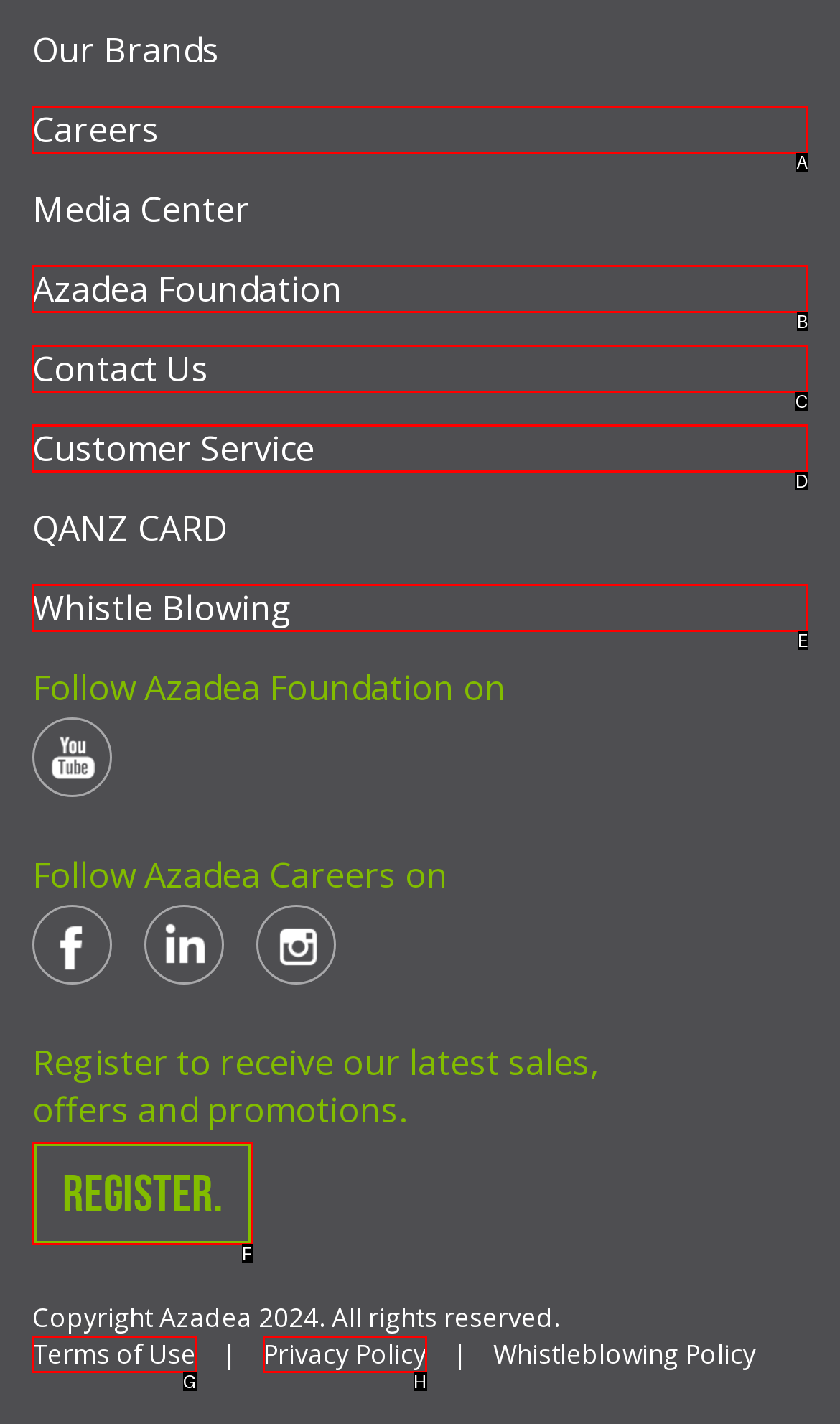Identify which HTML element to click to fulfill the following task: Register to receive latest sales and promotions. Provide your response using the letter of the correct choice.

F